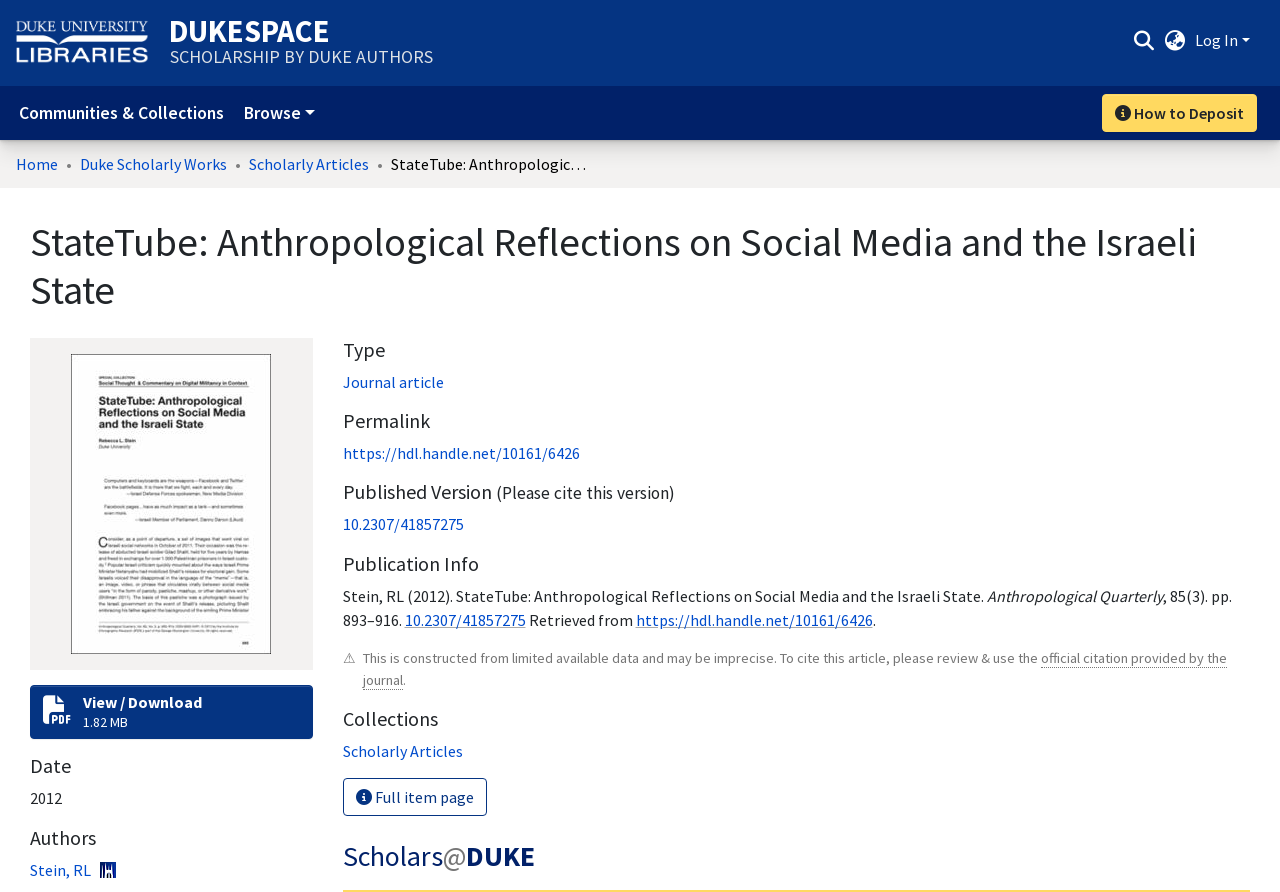Identify the bounding box coordinates for the element you need to click to achieve the following task: "Go to the full item page". The coordinates must be four float values ranging from 0 to 1, formatted as [left, top, right, bottom].

[0.268, 0.873, 0.38, 0.915]